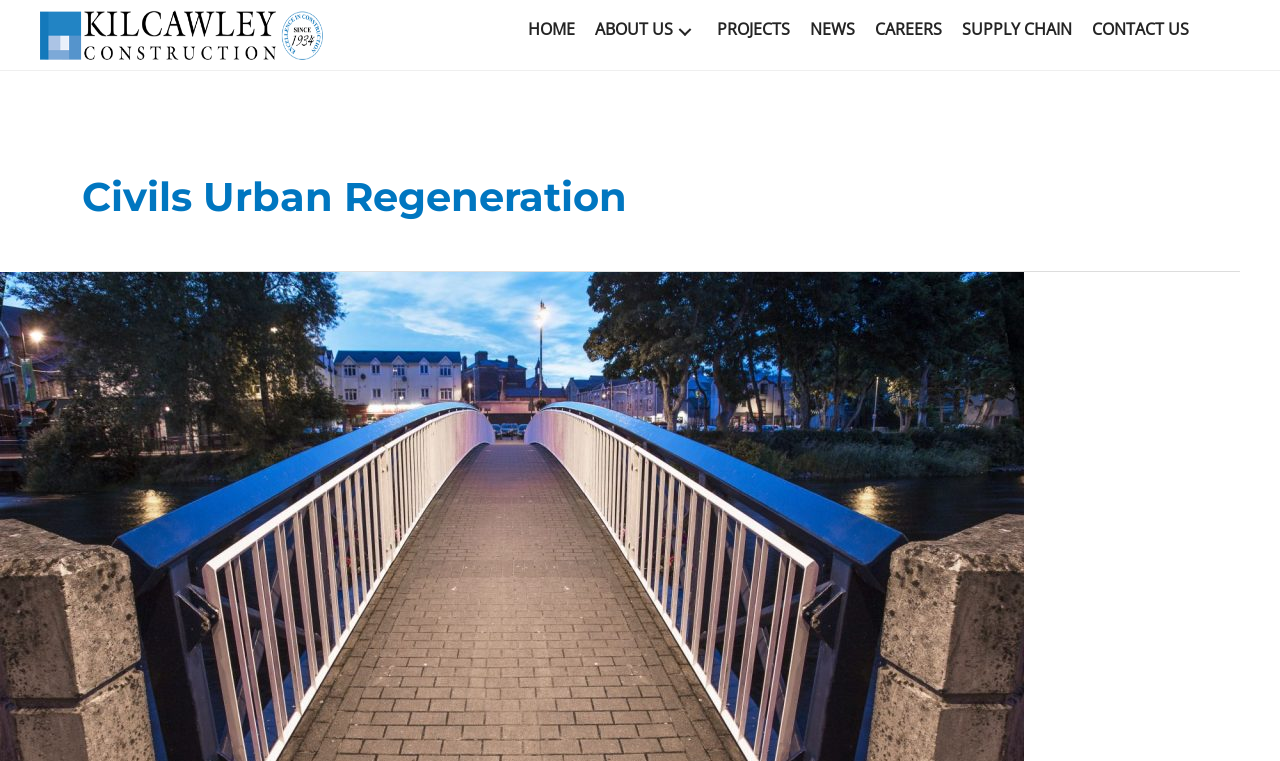Determine the bounding box coordinates of the element's region needed to click to follow the instruction: "Click on February 2022". Provide these coordinates as four float numbers between 0 and 1, formatted as [left, top, right, bottom].

None